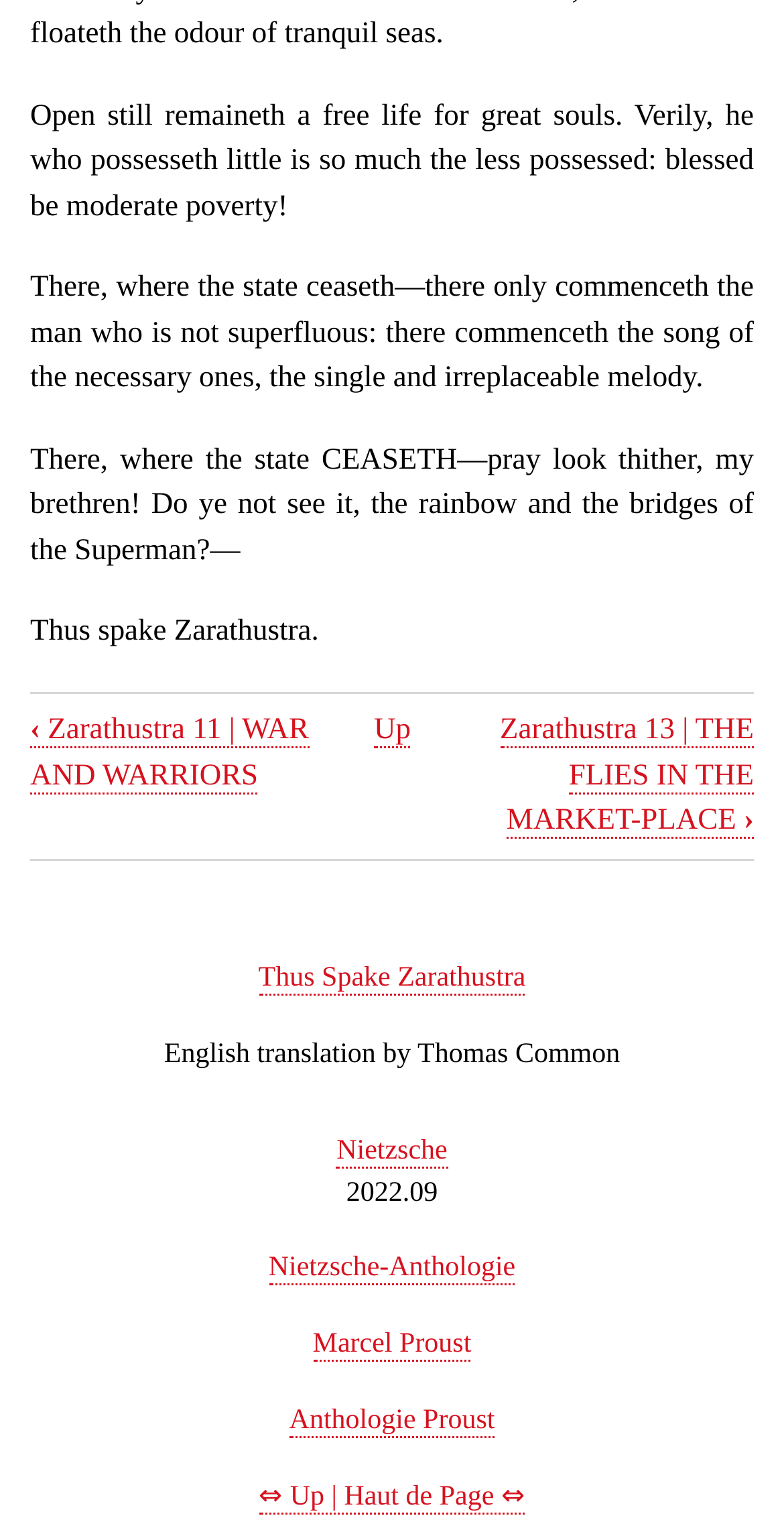Provide a brief response to the question below using one word or phrase:
What is the date of the translation?

2022.09